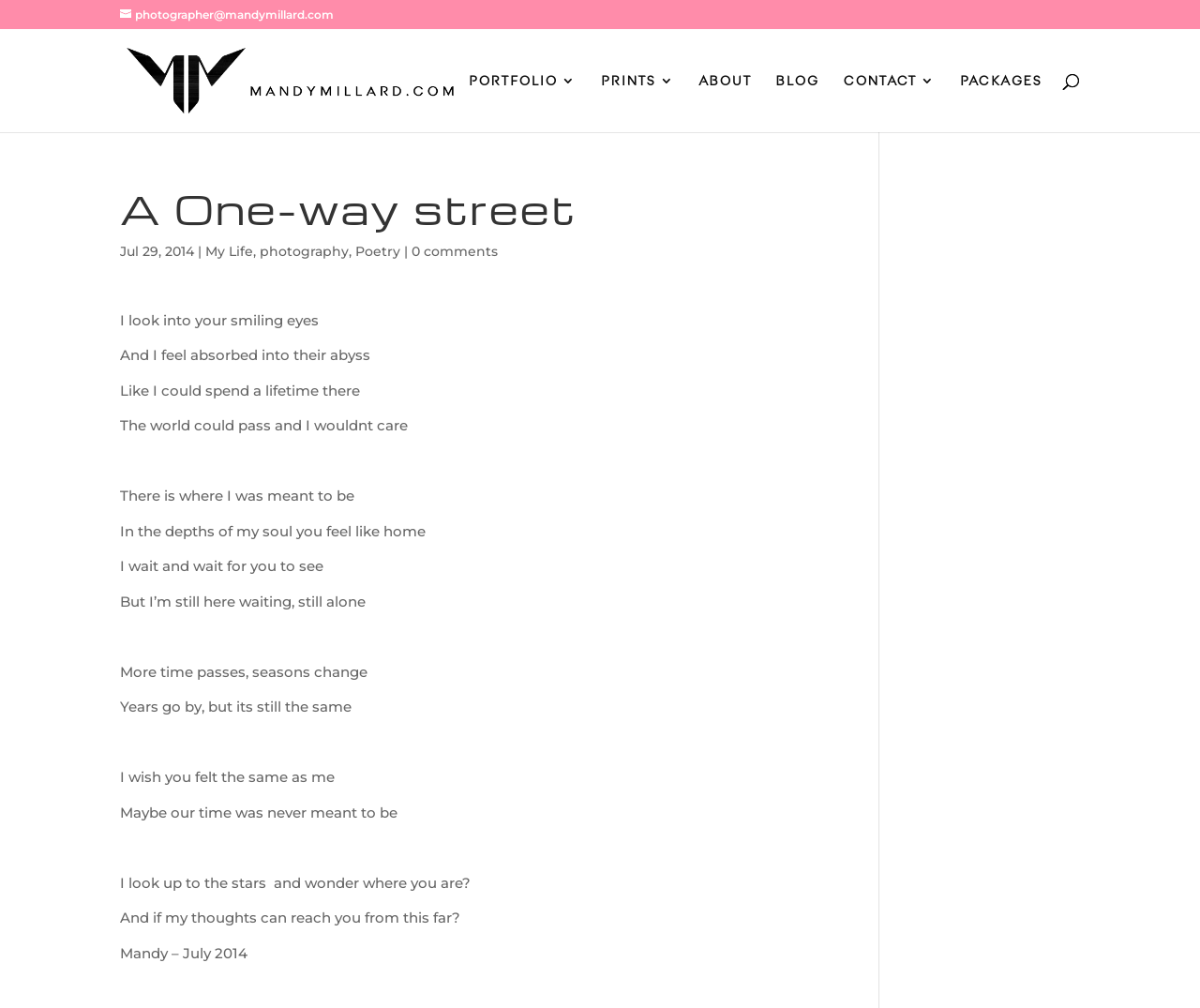Please provide a detailed answer to the question below by examining the image:
What is the date of the blog post?

The answer can be found by looking at the date mentioned below the title 'A One-way street', which is 'Jul 29, 2014'.